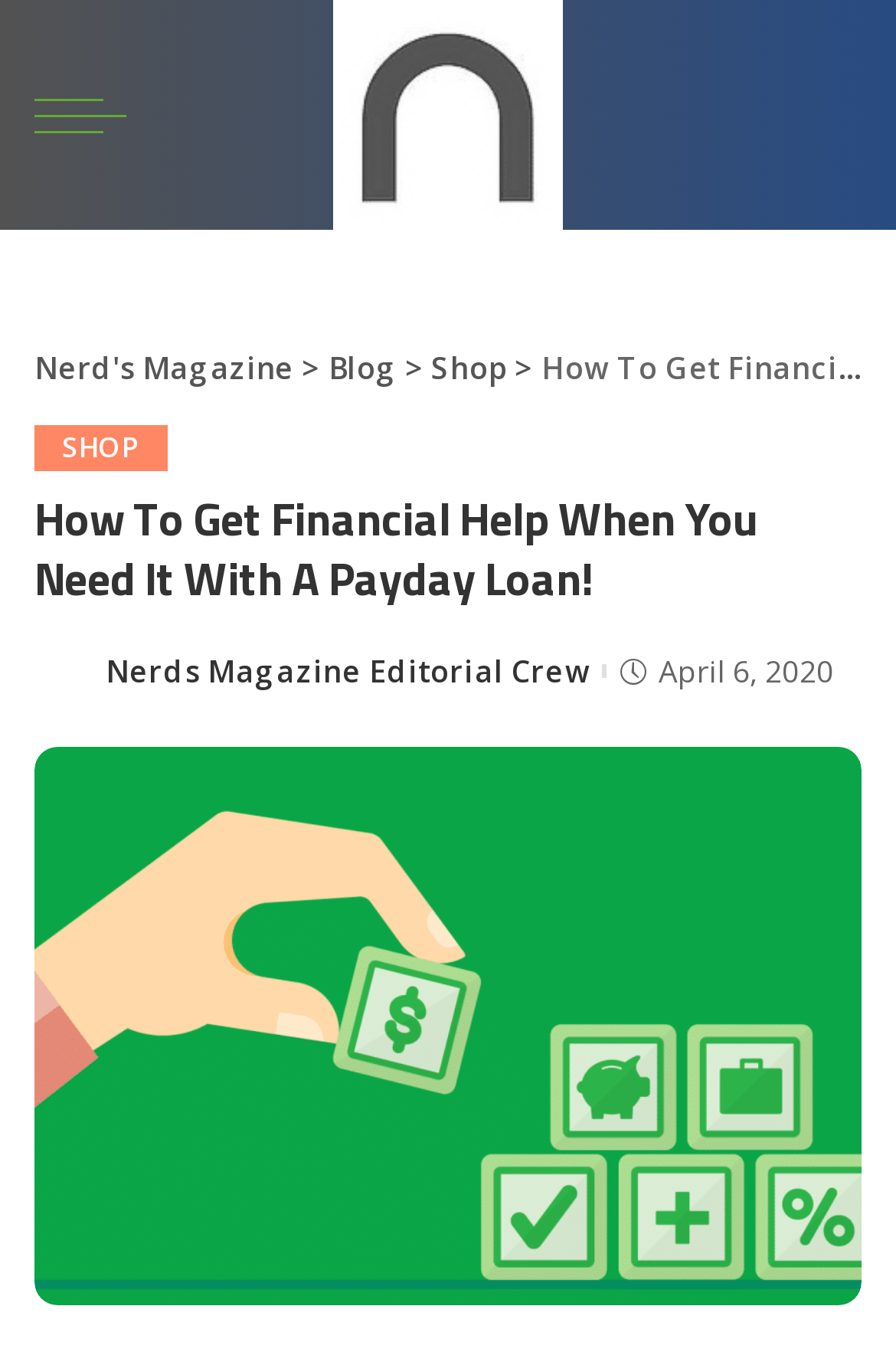Respond concisely with one word or phrase to the following query:
Who is the author of the article?

Not specified